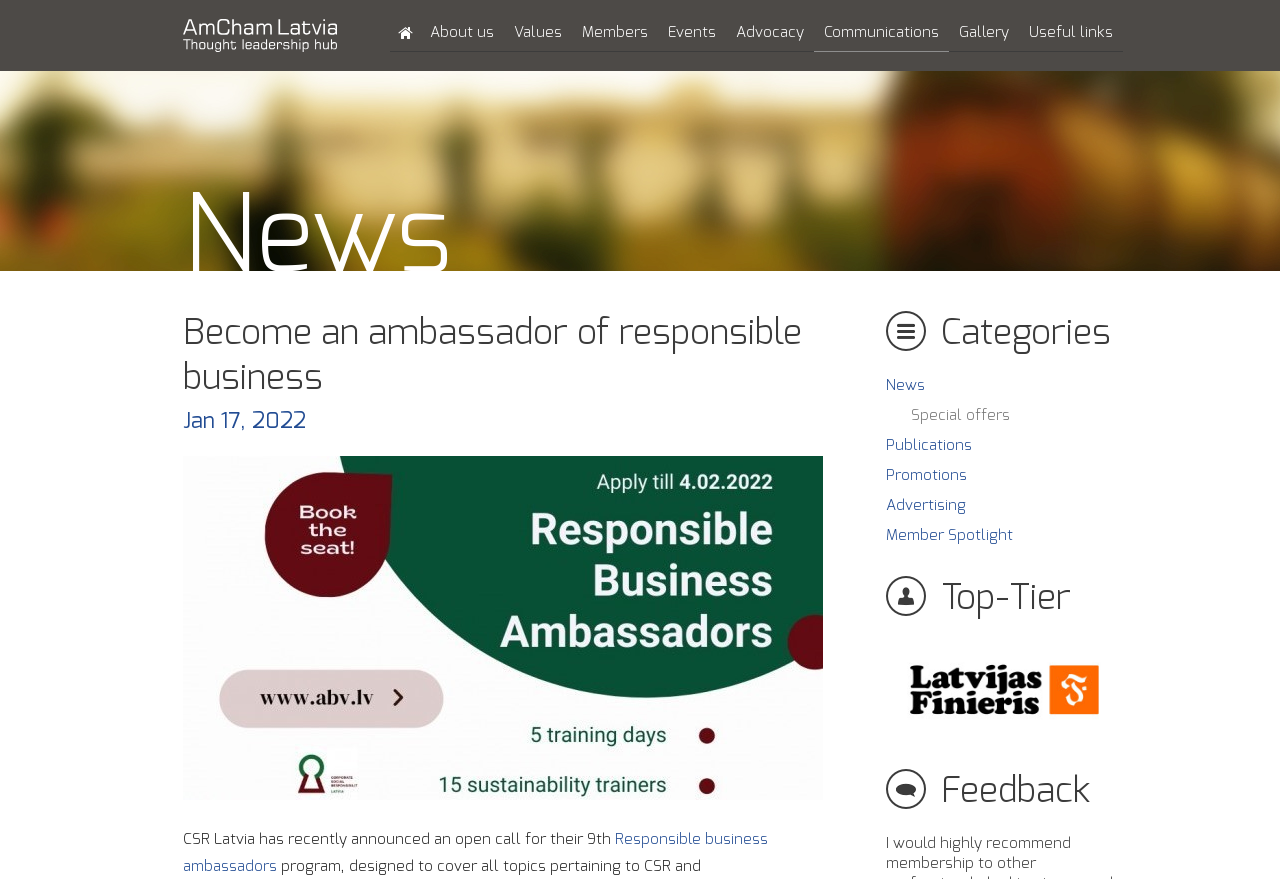Please determine the bounding box coordinates of the element to click in order to execute the following instruction: "Visit Latvijas Finieris". The coordinates should be four float numbers between 0 and 1, specified as [left, top, right, bottom].

[0.692, 0.826, 0.877, 0.843]